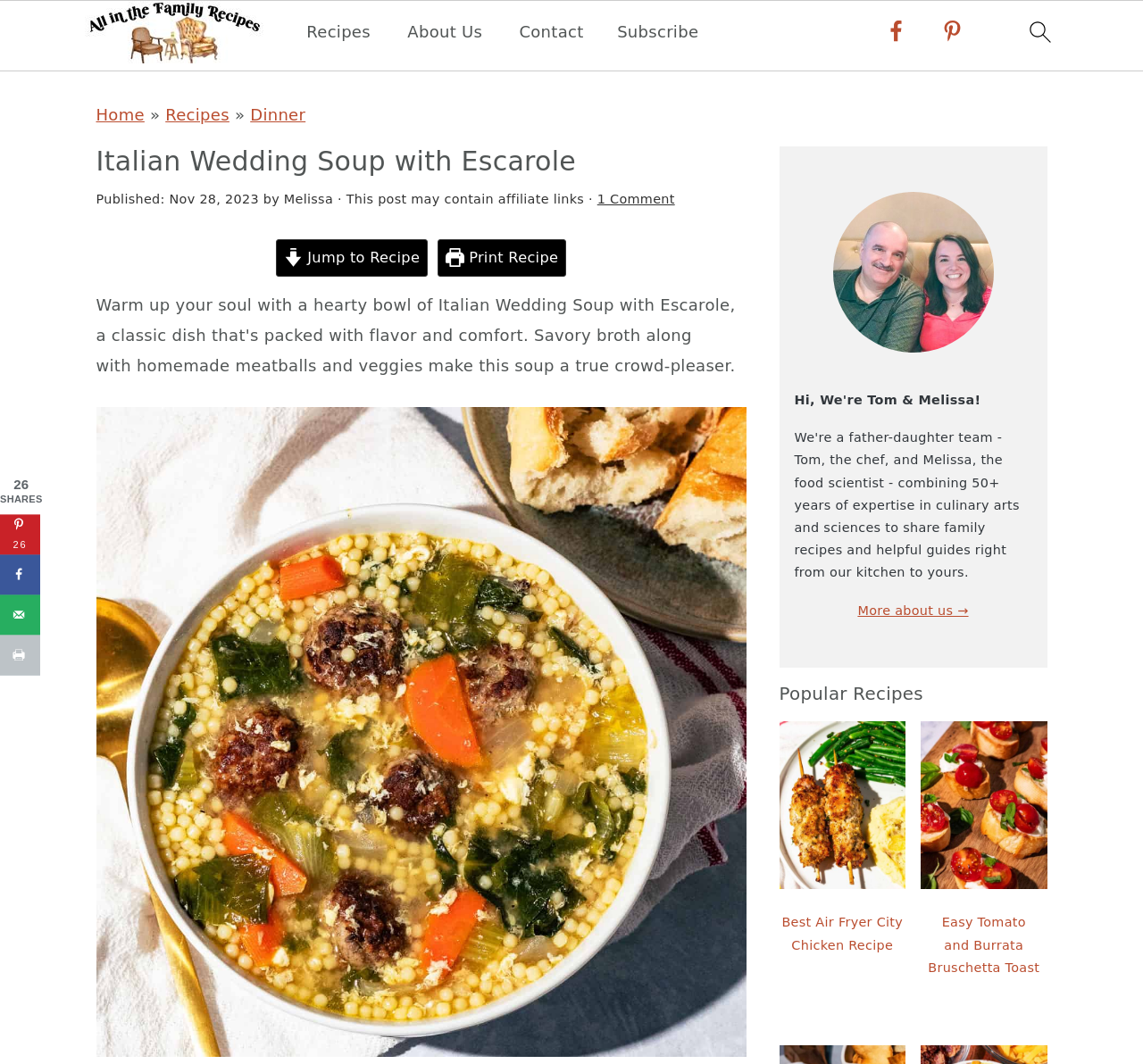Determine the bounding box coordinates for the UI element matching this description: "Recipes".

[0.145, 0.099, 0.201, 0.117]